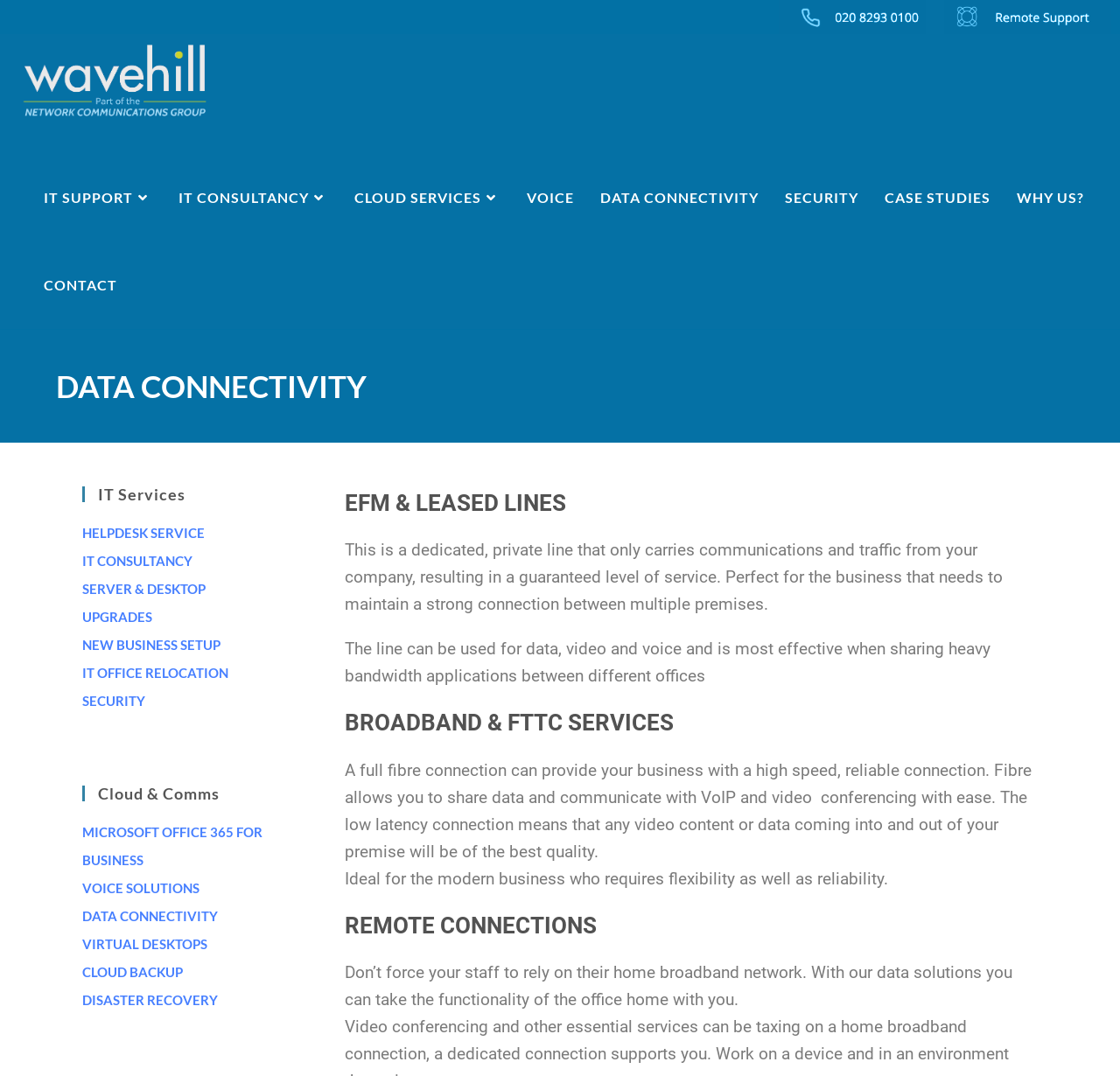Based on the element description name="fname" placeholder="First Name", identify the bounding box coordinates for the UI element. The coordinates should be in the format (top-left x, top-left y, bottom-right x, bottom-right y) and within the 0 to 1 range.

None